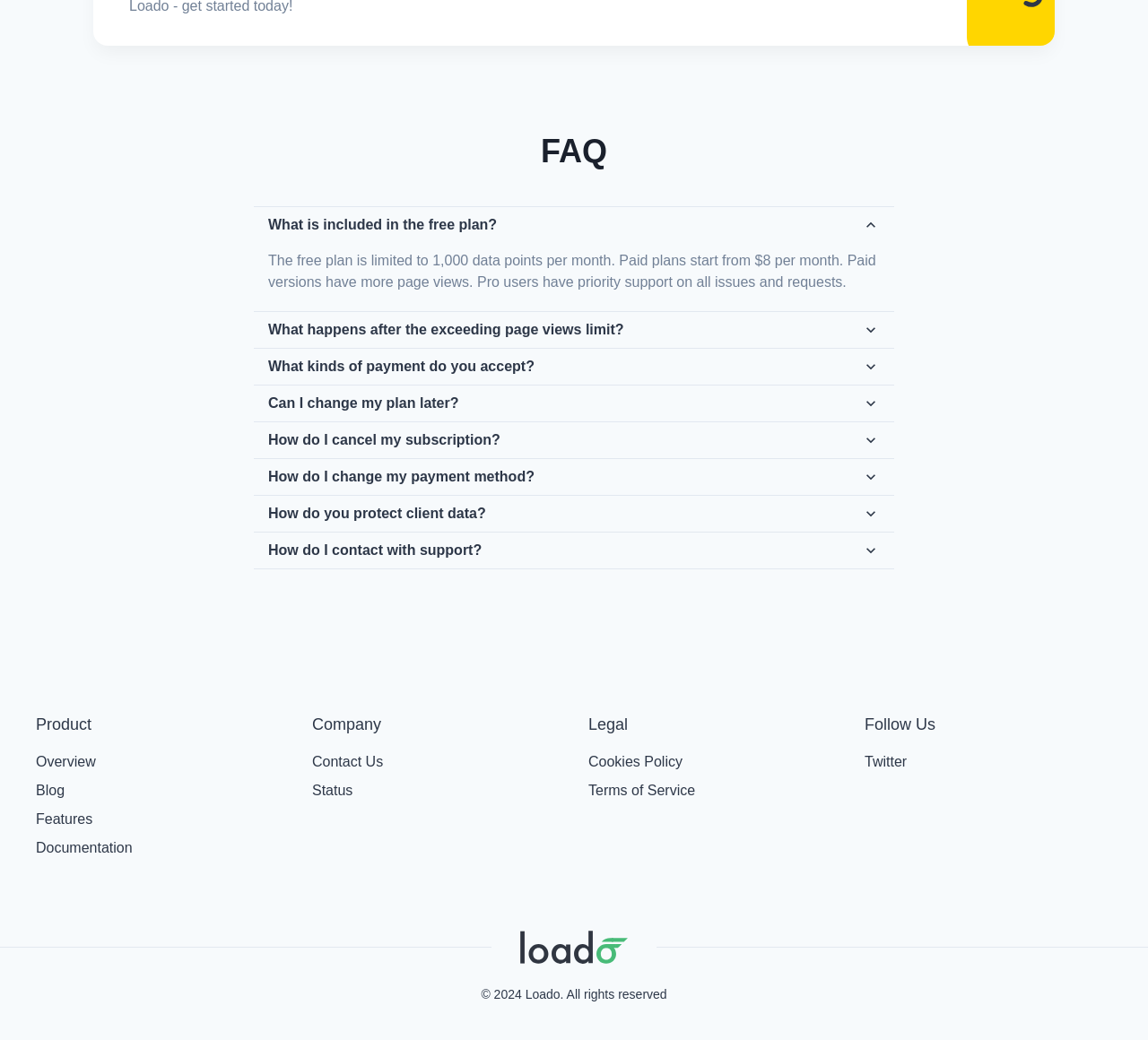Using the information in the image, give a detailed answer to the following question: What types of payment are accepted?

I looked at the accordion panel with the heading 'What kinds of payment do you accept?' but it doesn't specify the types of payment accepted.